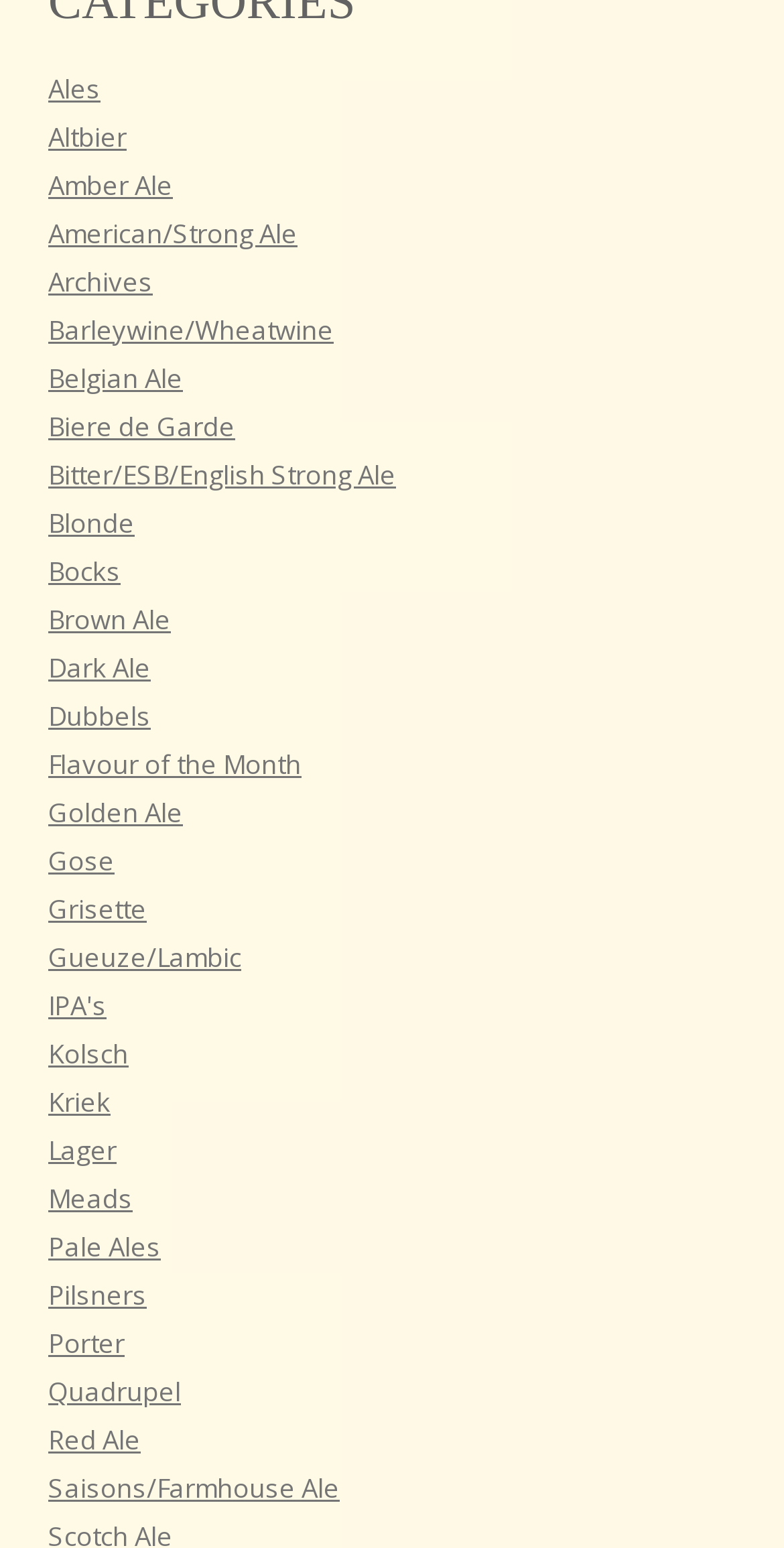Using a single word or phrase, answer the following question: 
What is the last beer style listed?

Saisons/Farmhouse Ale